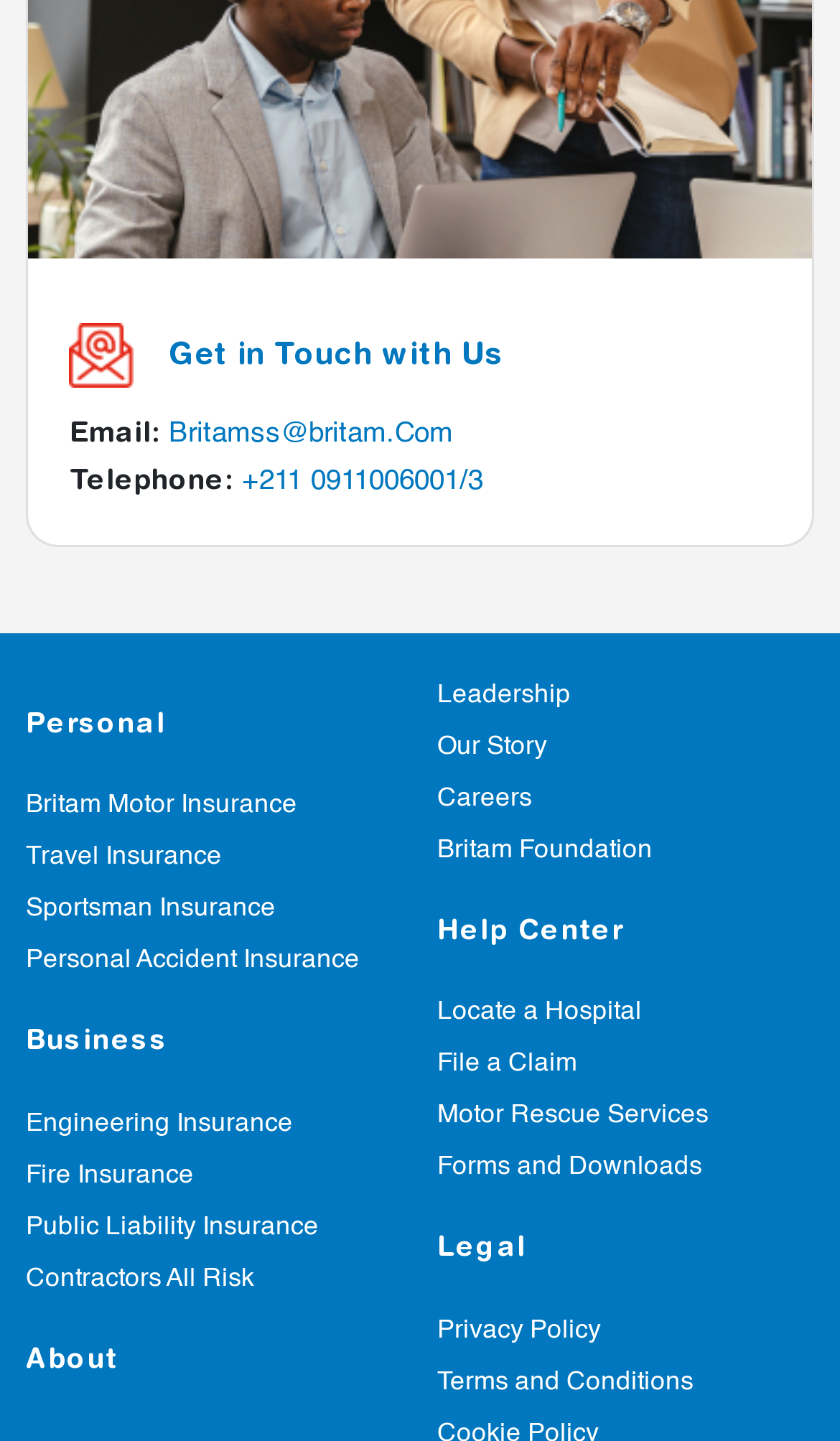Indicate the bounding box coordinates of the clickable region to achieve the following instruction: "Get in touch with the company via email."

[0.2, 0.291, 0.539, 0.31]